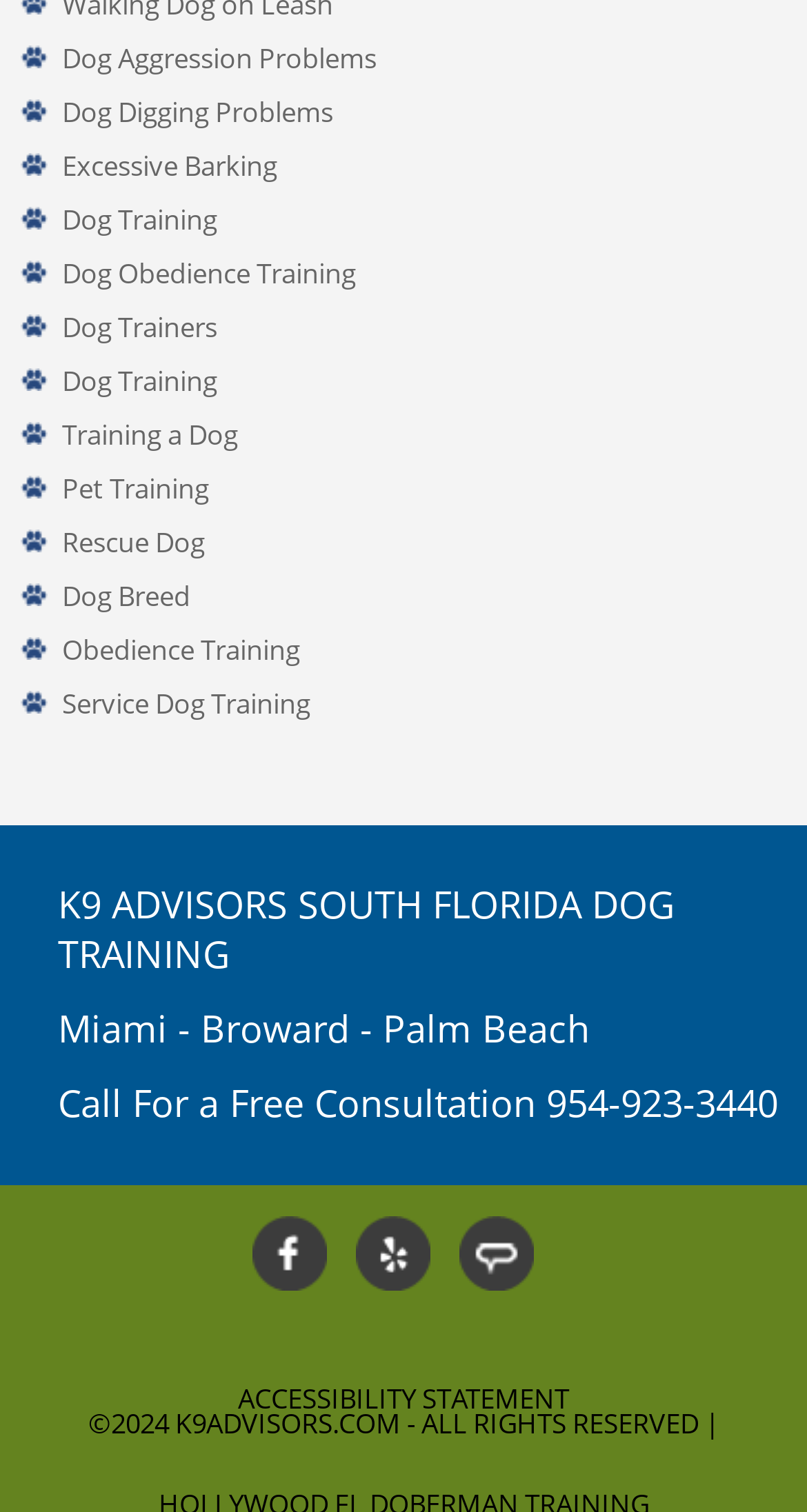What is the company name?
Answer the question with a single word or phrase by looking at the picture.

K9 ADVISORS SOUTH FLORIDA DOG TRAINING